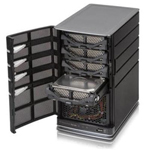Offer a detailed narrative of the image.

The image displays a sleek, modern server tower with an open design that reveals its multiple storage bays. The left side of the unit features a robust door, showcasing organized drive slots, indicating high capacity for data management. Each compartment appears well-ventilated, suggesting efficient cooling mechanisms for optimal performance. This server setup is likely intended for enterprise use, highlighting its role in supporting extensive IT infrastructure, which is a critical aspect of achieving a dynamic knowledge-based economy. The visual representation underscores the importance of reliable technology in facilitating growth and competitiveness within the EU's strategic ambitions.